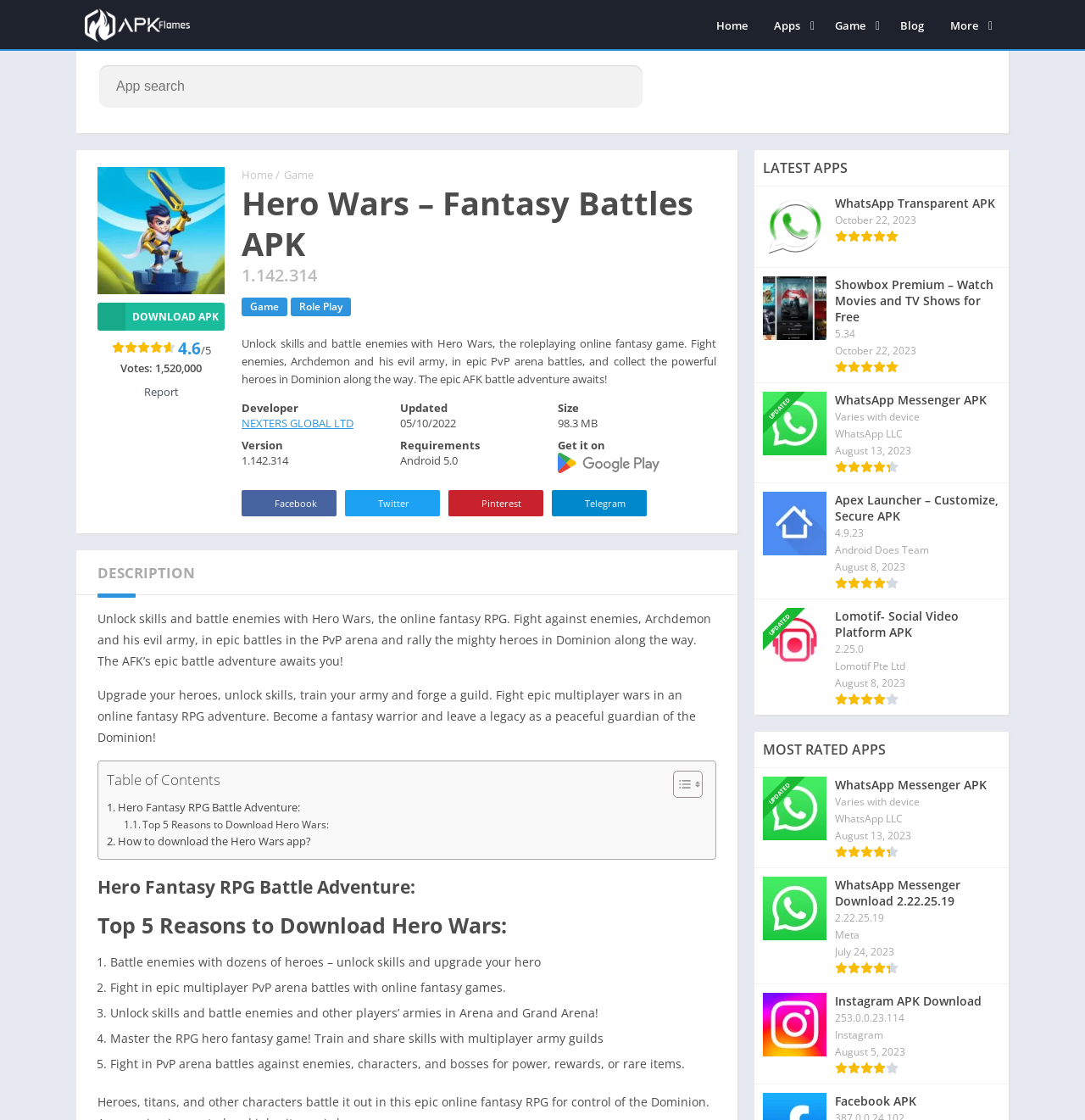Provide a single word or phrase answer to the question: 
What is the size of the APK?

98.3 MB